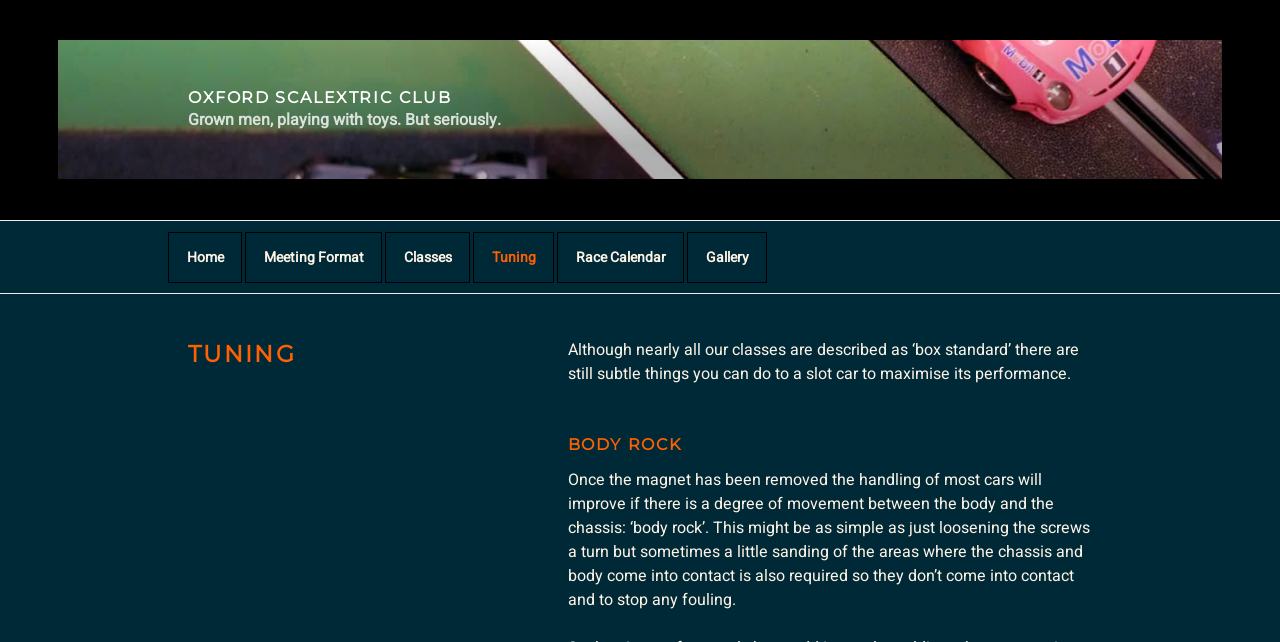Based on what you see in the screenshot, provide a thorough answer to this question: What is the purpose of 'body rock' in slot cars?

According to the StaticText element with bounding box coordinates [0.444, 0.73, 0.851, 0.954], 'body rock' is a technique to improve the handling of slot cars by allowing a degree of movement between the body and the chassis.